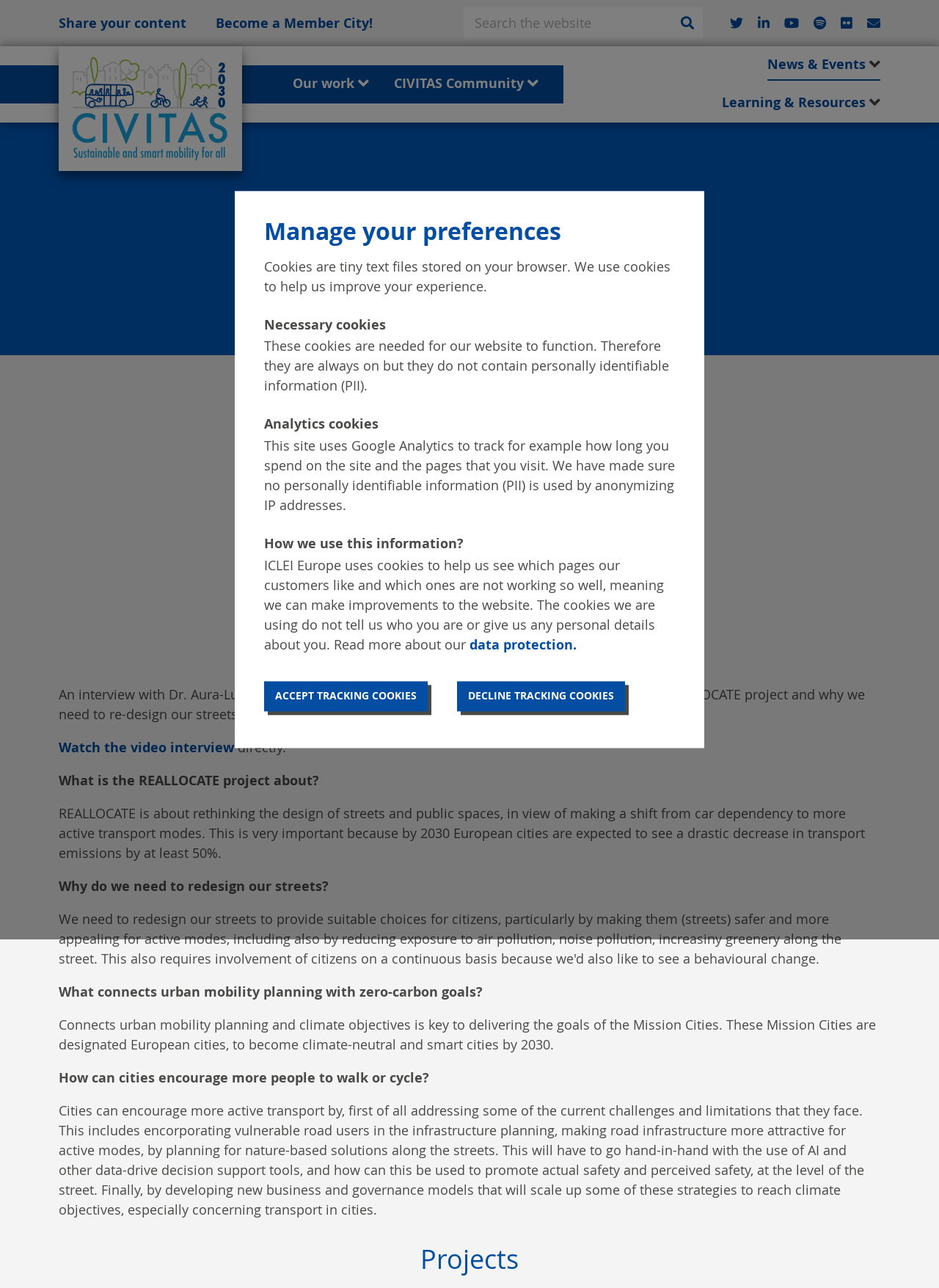Identify the webpage's primary heading and generate its text.

Introducing the REALLOCATE Project